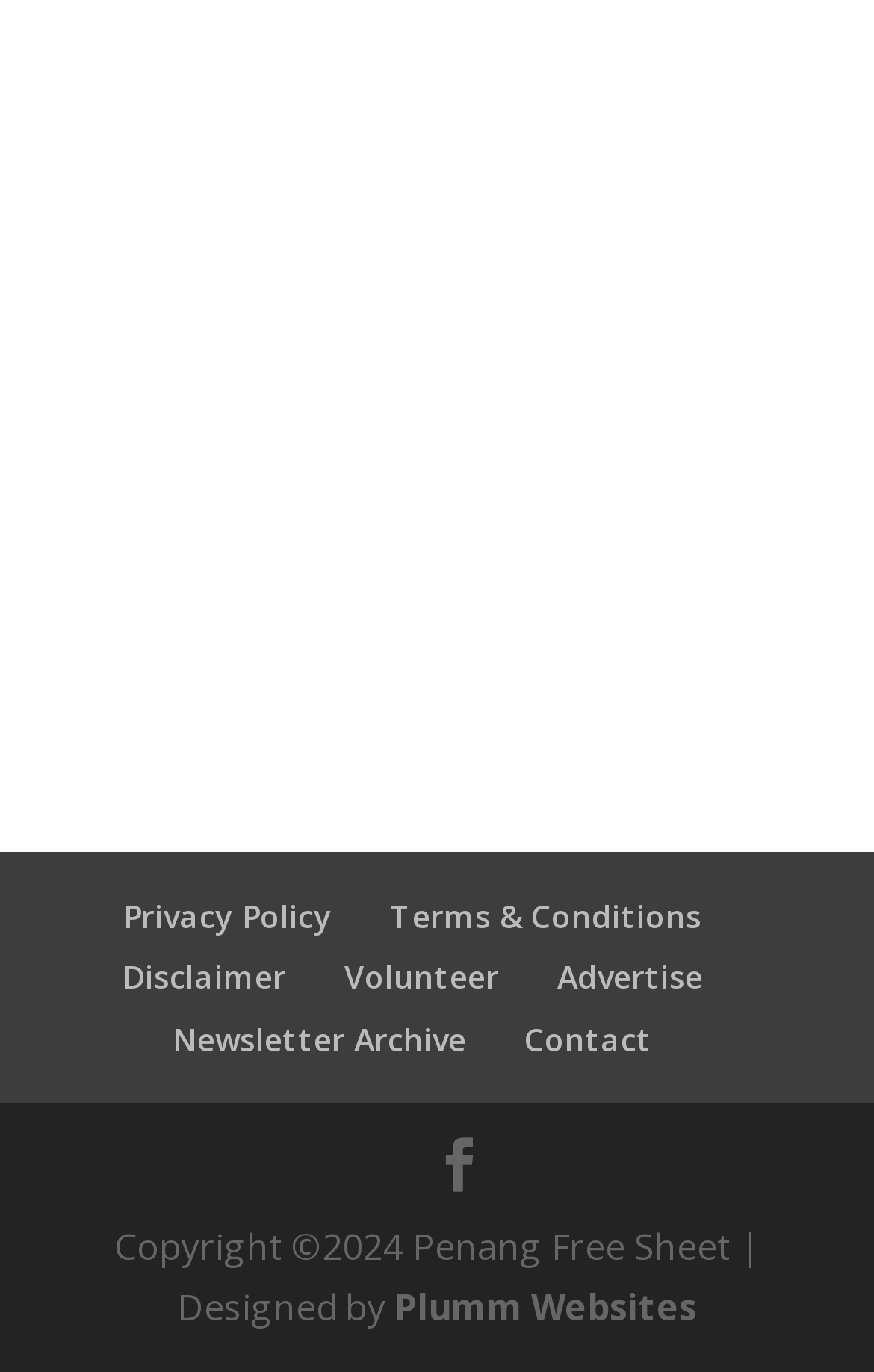Find the bounding box coordinates of the clickable area required to complete the following action: "Check disclaimer".

[0.14, 0.697, 0.327, 0.728]